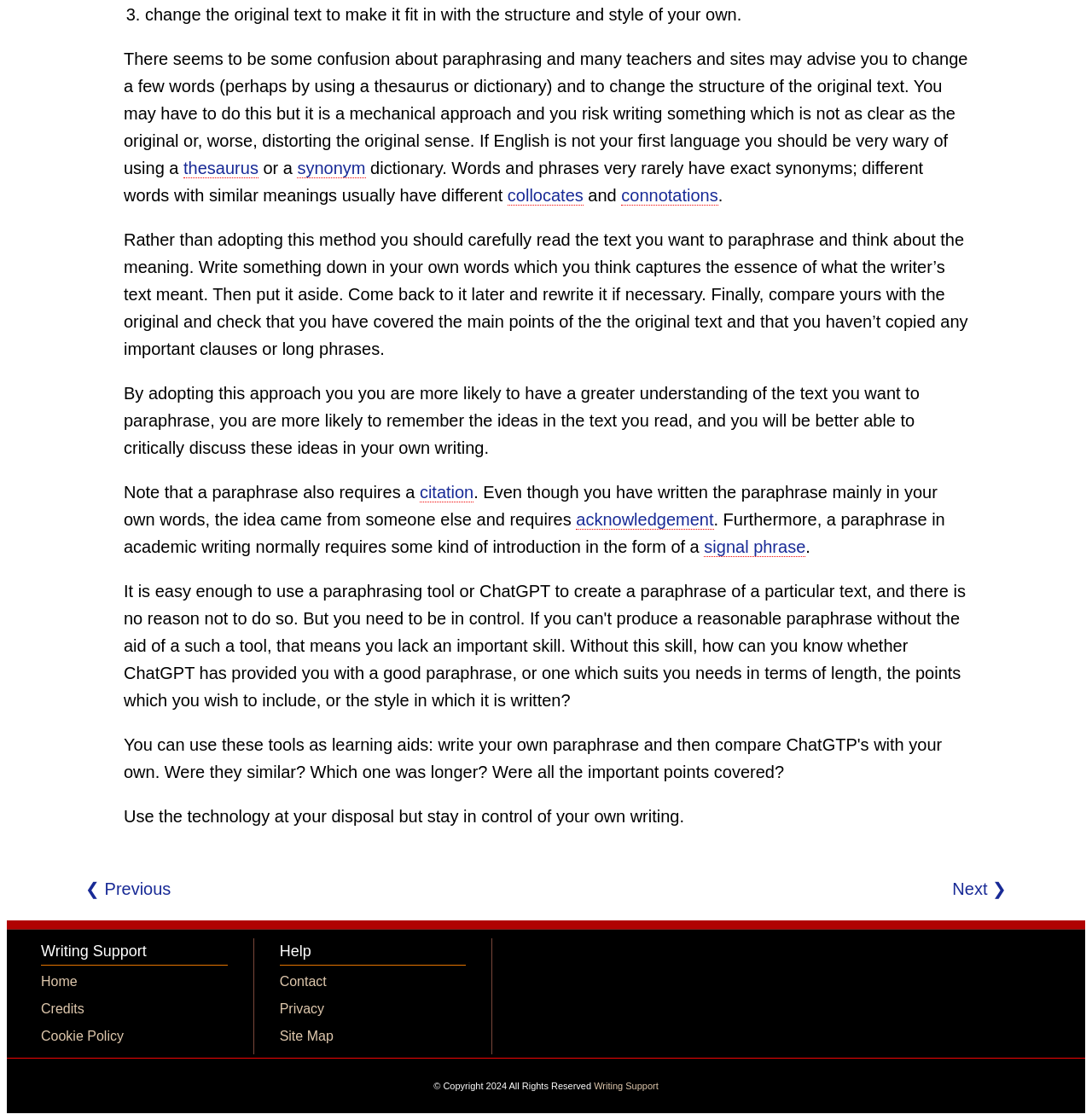Provide the bounding box coordinates of the HTML element this sentence describes: "connotations".

[0.569, 0.166, 0.658, 0.183]